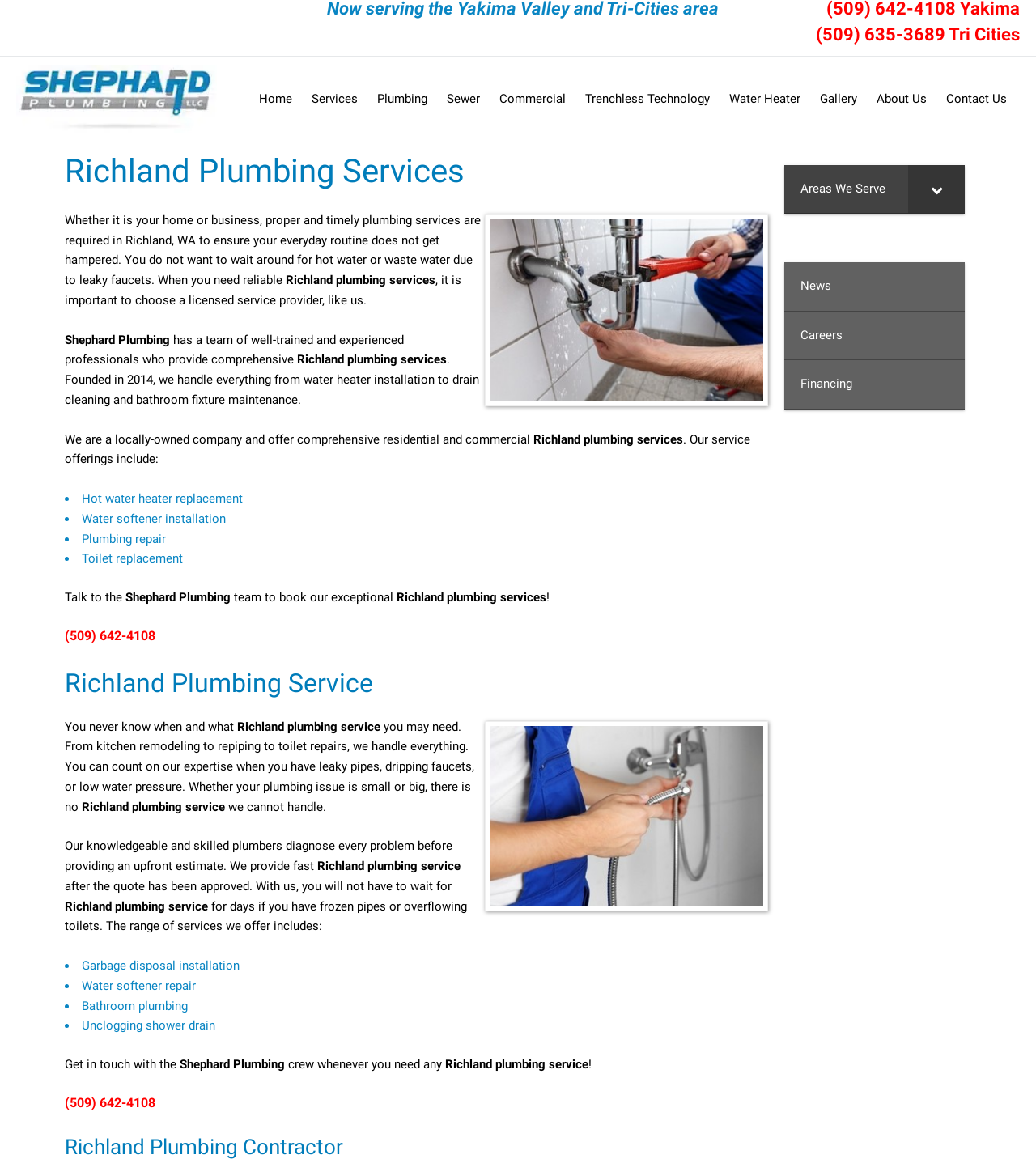Write an elaborate caption that captures the essence of the webpage.

The webpage is about Richland Plumbing Services, a local plumbing service provider in Richland, WA. At the top, there is a navigation menu with links to different sections of the website, including "Home", "Services", "Plumbing", "Sewer", "Commercial", "Trenchless Technology", "Water Heater", "Gallery", "About Us", and "Contact Us".

Below the navigation menu, there is a heading that reads "Richland Plumbing Services" and an image that appears to be a logo or a graphic related to plumbing services. The main content of the webpage is divided into two sections.

The first section describes the importance of timely and proper plumbing services in Richland, WA. It explains that the company, Shephard Plumbing, has a team of well-trained and experienced professionals who provide comprehensive plumbing services, including water heater installation, drain cleaning, and bathroom fixture maintenance. The section also lists some of the services offered by the company, including hot water heater replacement, water softener installation, plumbing repair, and toilet replacement.

The second section highlights the benefits of choosing Shephard Plumbing for Richland plumbing services. It explains that the company's knowledgeable and skilled plumbers diagnose every problem before providing an upfront estimate and that they provide fast service after the quote has been approved. The section also lists some of the services offered by the company, including garbage disposal installation, water softener repair, bathroom plumbing, and unclogging shower drains.

Throughout the webpage, there are several calls-to-action, including phone numbers and links to contact the company or learn more about their services. At the bottom of the webpage, there are additional links to other sections of the website, including "Areas We Serve", "News", "Careers", and "Financing".